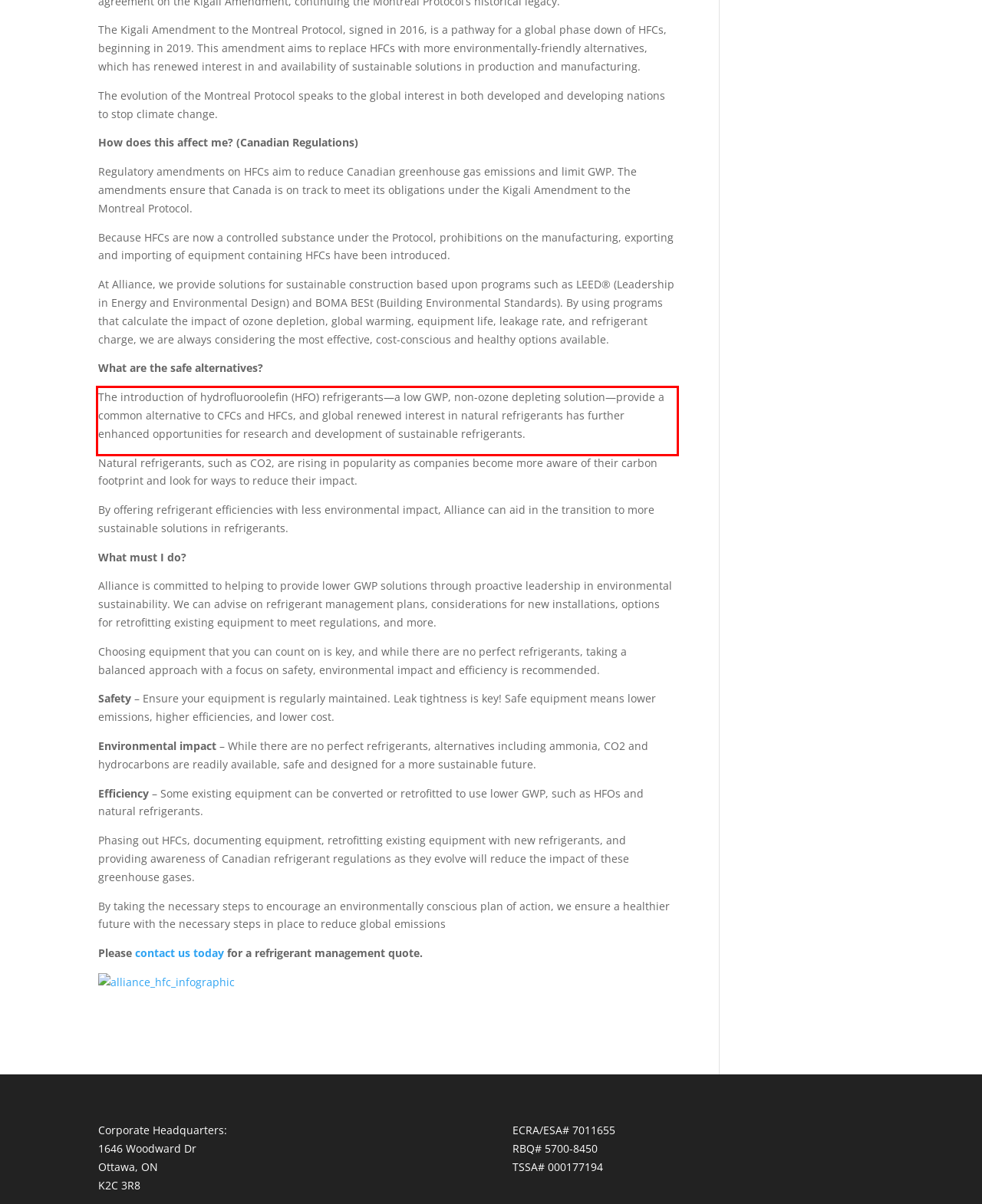Examine the screenshot of the webpage, locate the red bounding box, and generate the text contained within it.

The introduction of hydrofluoroolefin (HFO) refrigerants—a low GWP, non-ozone depleting solution—provide a common alternative to CFCs and HFCs, and global renewed interest in natural refrigerants has further enhanced opportunities for research and development of sustainable refrigerants.